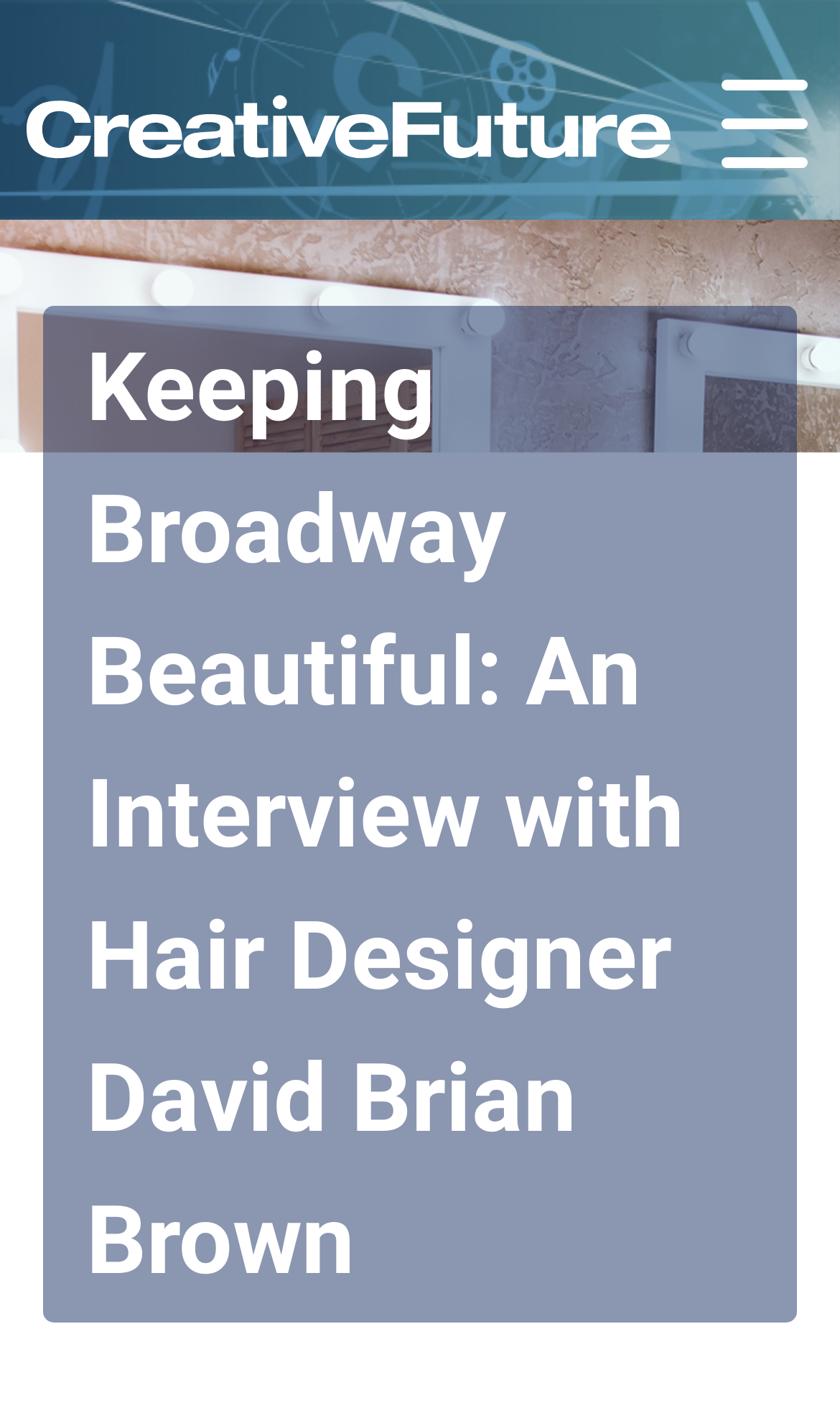Please determine the headline of the webpage and provide its content.

Keeping Broadway Beautiful: An Interview with Hair Designer David Brian Brown